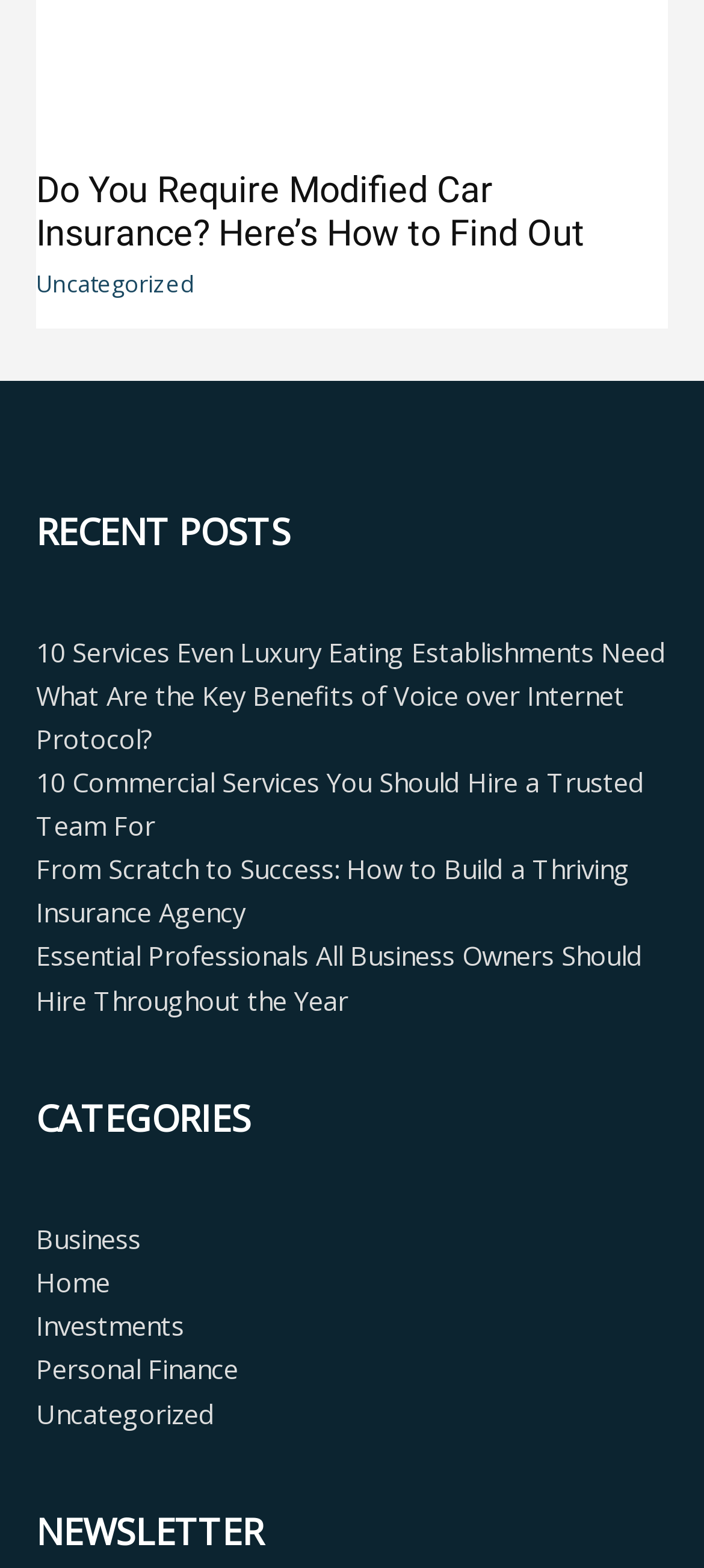Use one word or a short phrase to answer the question provided: 
How many recent posts are listed?

5